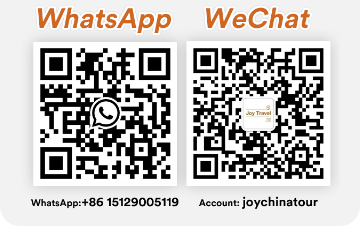What is the account name on the WeChat QR code?
Using the information from the image, provide a comprehensive answer to the question.

The account name on the WeChat QR code can be found on the right side of the image. It is labeled as 'joychinatour', providing a direct way for users to reach out through WeChat.